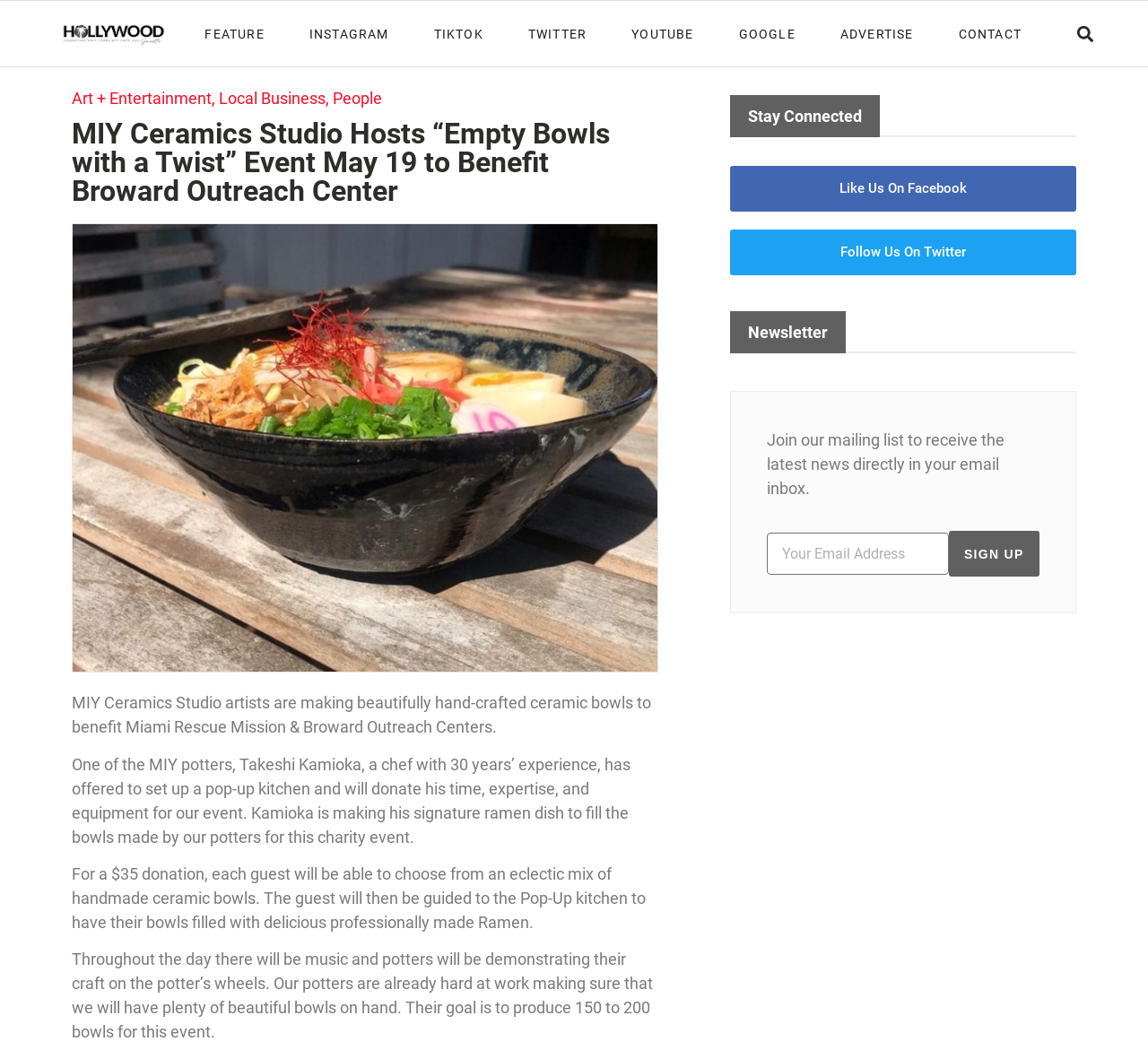Find the bounding box coordinates of the clickable region needed to perform the following instruction: "Sign up for the newsletter". The coordinates should be provided as four float numbers between 0 and 1, i.e., [left, top, right, bottom].

[0.826, 0.502, 0.905, 0.545]